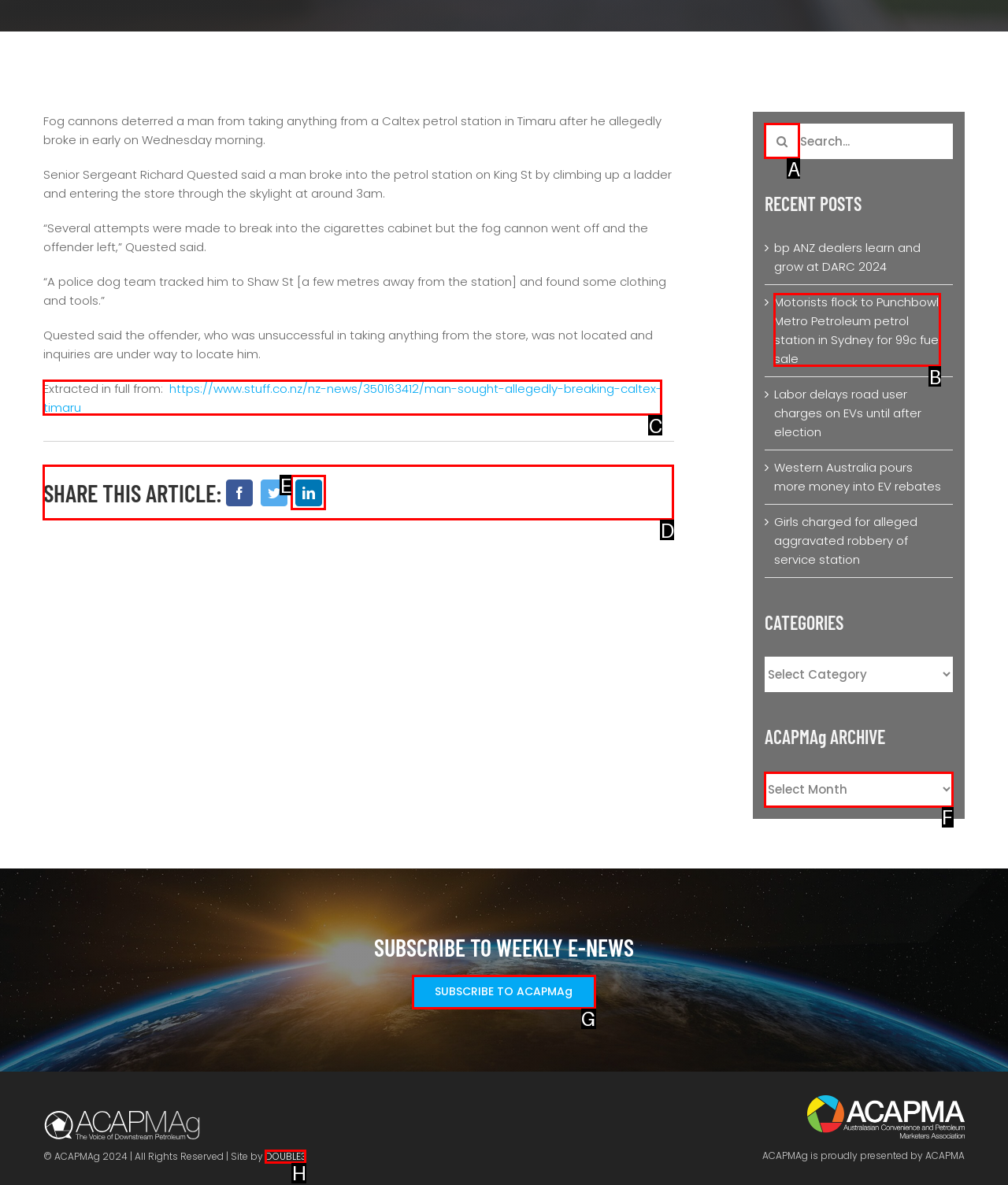Identify which HTML element matches the description: aria-label="Search" value="". Answer with the correct option's letter.

A